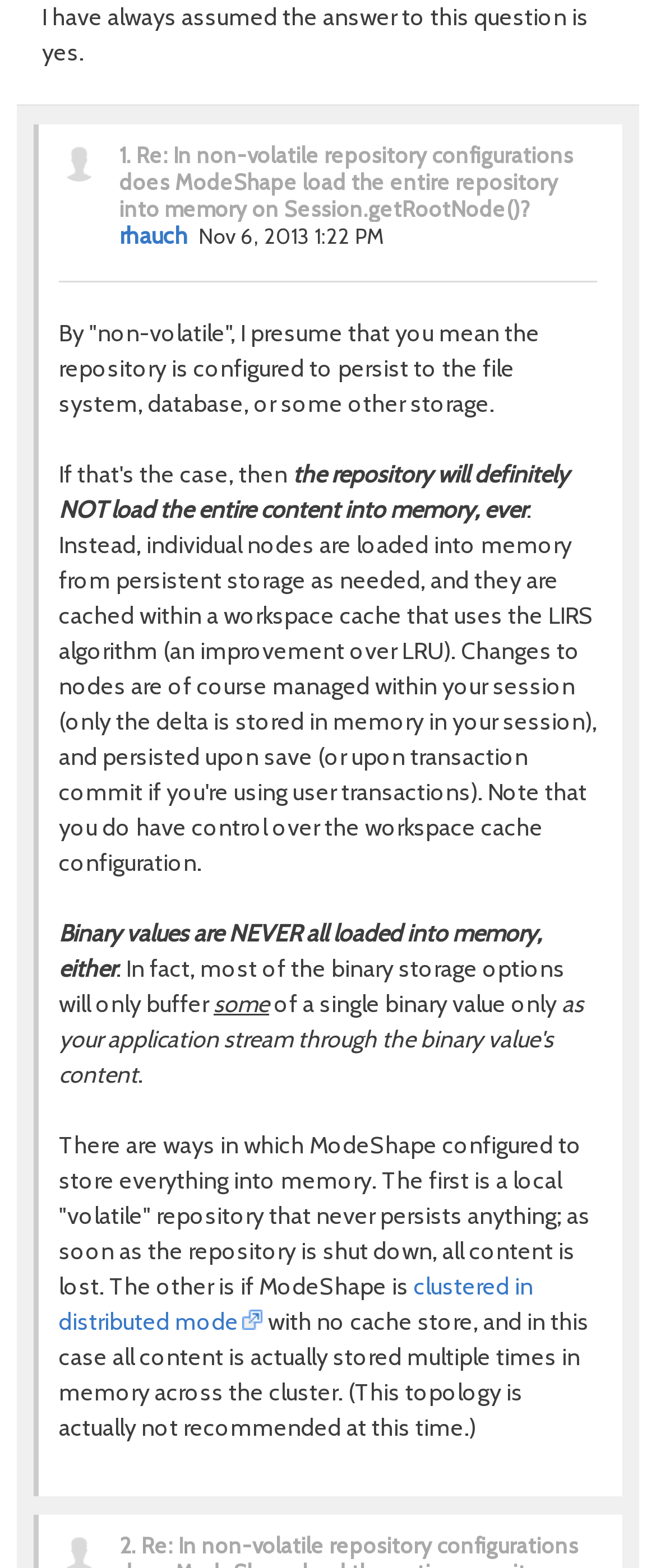What is the topic of the discussion?
Can you give a detailed and elaborate answer to the question?

Based on the content of the webpage, it appears to be a discussion forum where users are discussing the configuration of a ModeShape repository, specifically whether it loads the entire repository into memory.